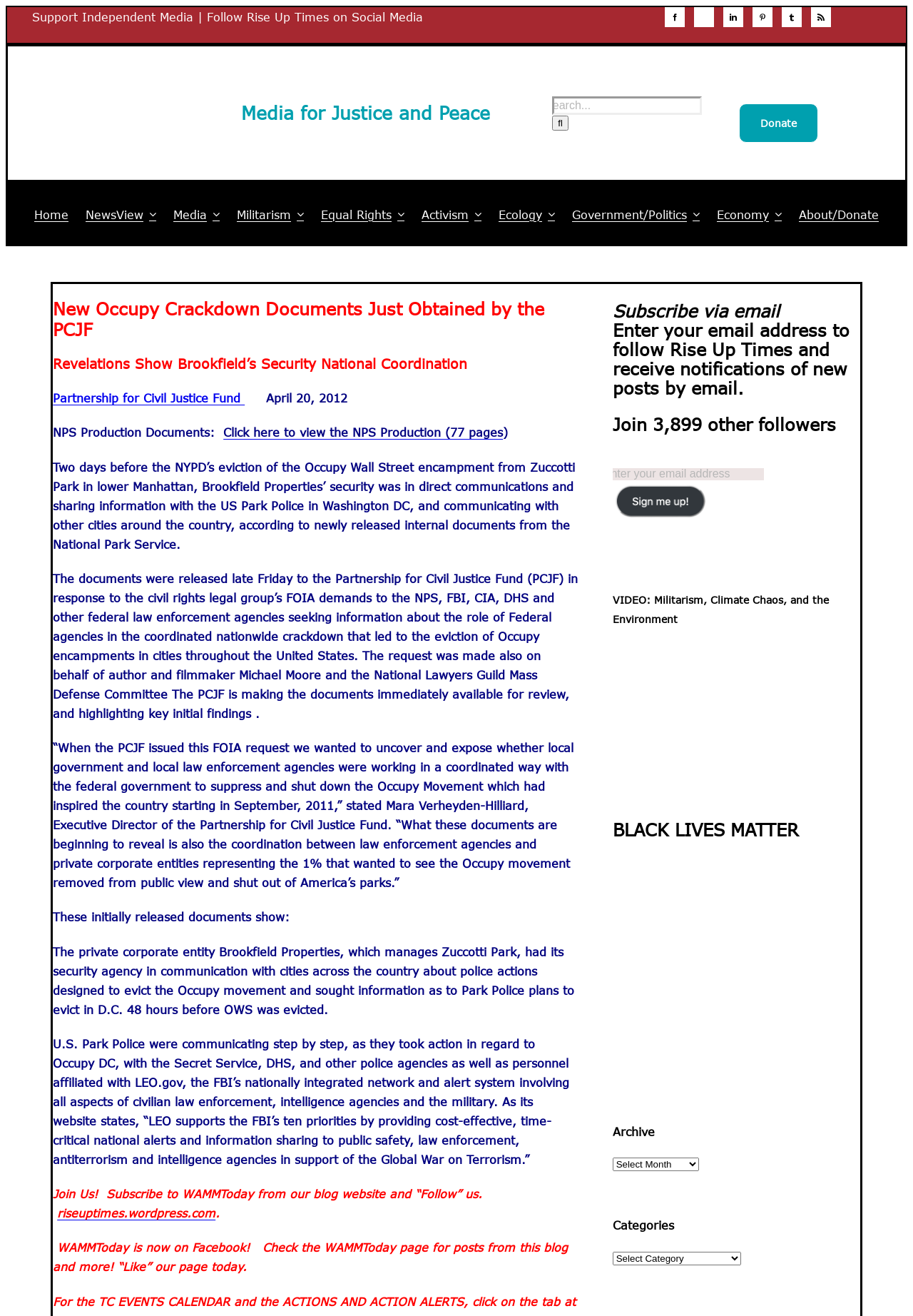Find the bounding box of the UI element described as: "aria-label="END COLONIALISM Yes Mag"". The bounding box coordinates should be given as four float values between 0 and 1, i.e., [left, top, right, bottom].

[0.671, 0.487, 0.905, 0.498]